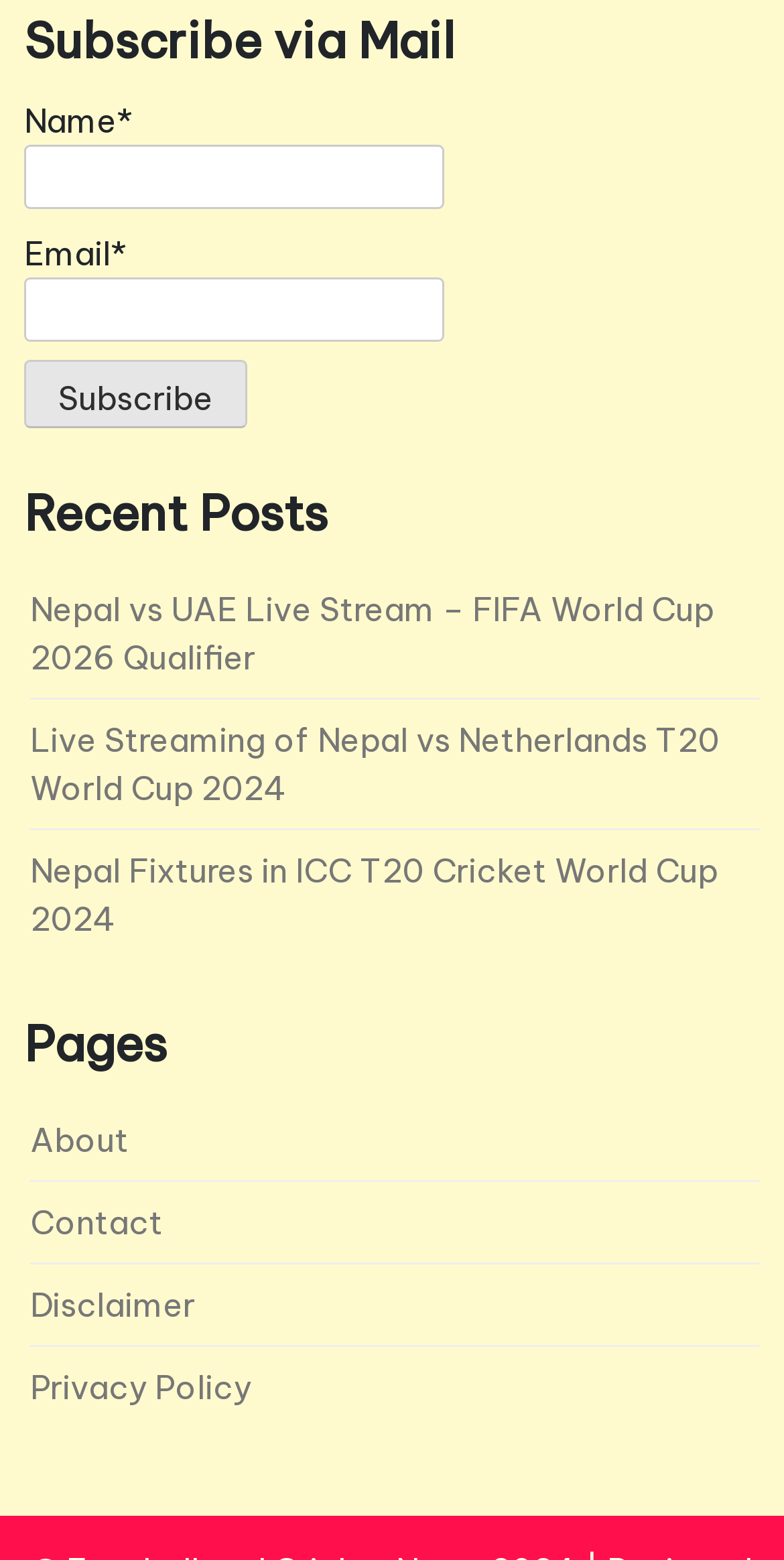Identify the bounding box of the UI element described as follows: "title="twitter share"". Provide the coordinates as four float numbers in the range of 0 to 1 [left, top, right, bottom].

None